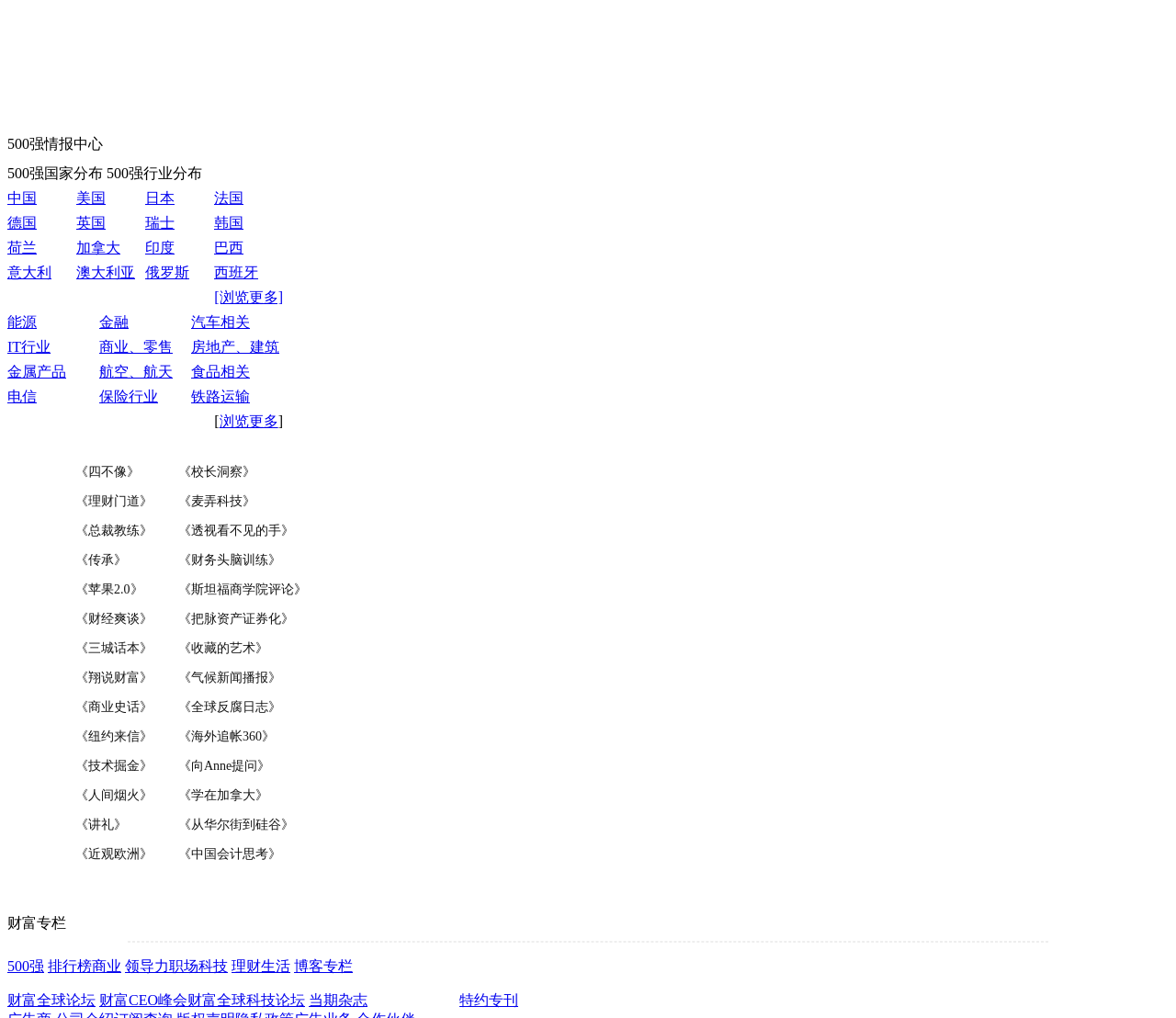Please examine the image and answer the question with a detailed explanation:
What is the industry category of '汽车相关'?

The question asks for the industry category of '汽车相关'. By examining the LayoutTable element with ID 294, we can see that it contains several rows, each with industry categories. The third row contains the category '汽车相关', which is a link. Therefore, the answer is '汽车相关'.